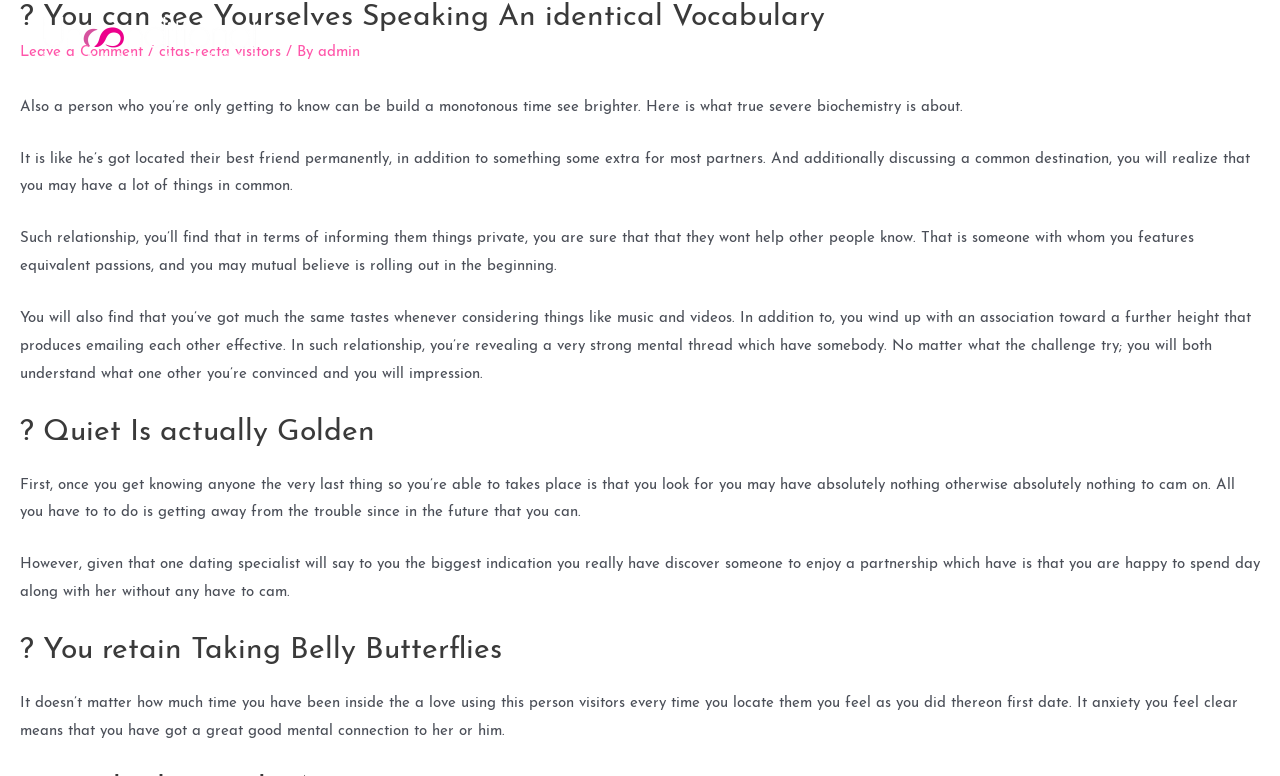Identify the title of the webpage and provide its text content.

? You can see Yourselves Speaking An identical Vocabulary